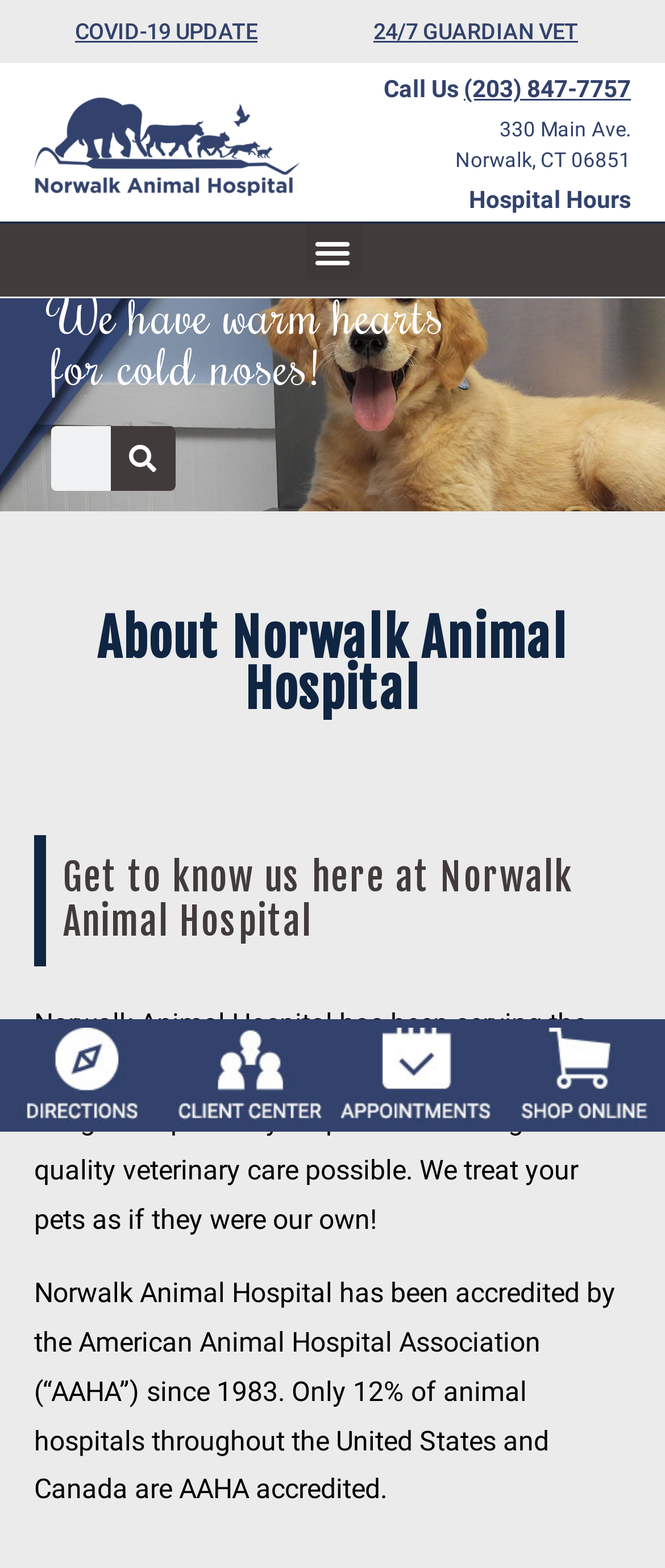Analyze the image and deliver a detailed answer to the question: What services can be found on the webpage?

I found these services by looking at the bottom section of the webpage, where there are links to different services. The services listed are directions, client center, appointments, and shop.